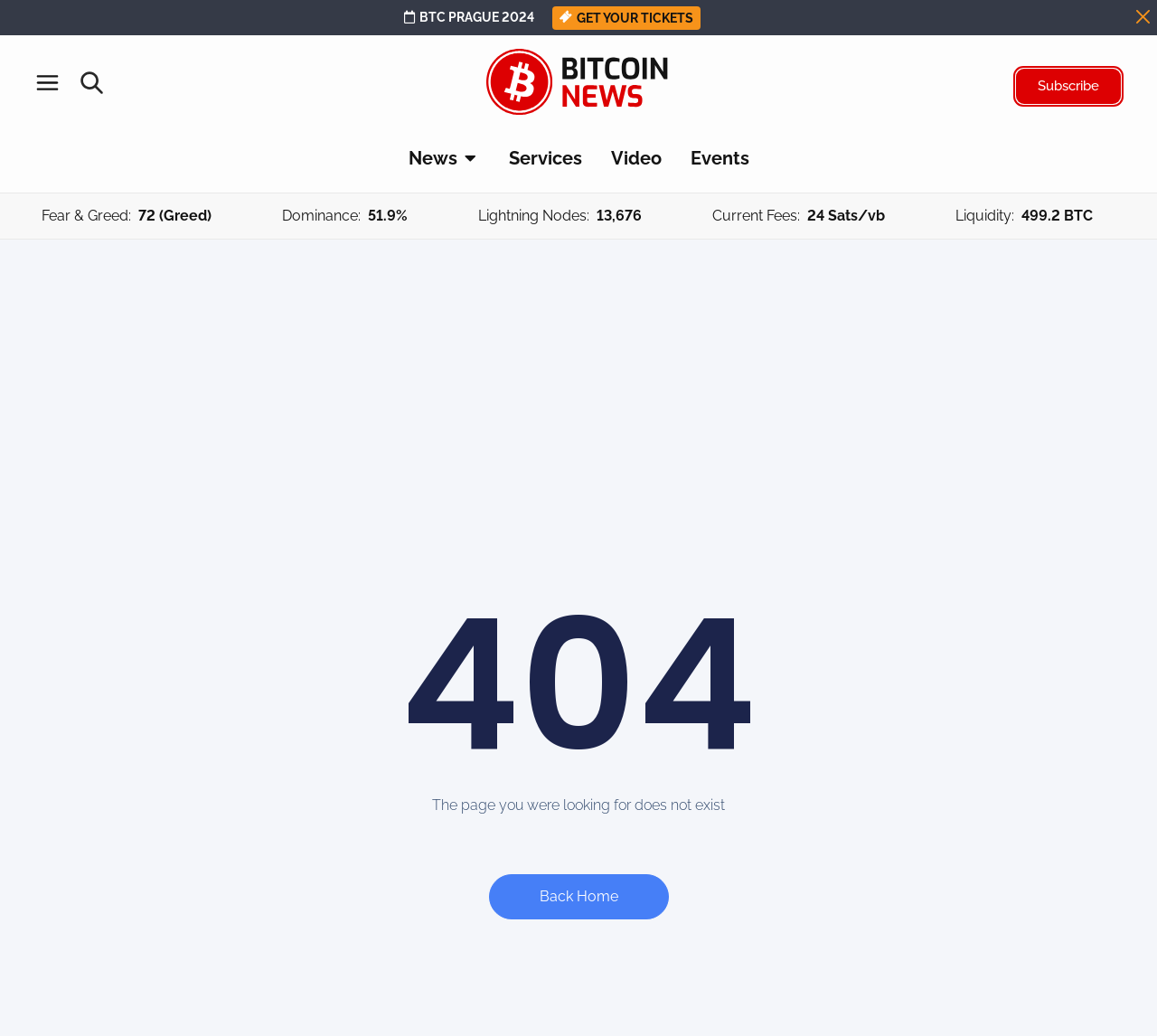Please find the bounding box coordinates of the element that must be clicked to perform the given instruction: "Get your tickets". The coordinates should be four float numbers from 0 to 1, i.e., [left, top, right, bottom].

[0.477, 0.006, 0.605, 0.028]